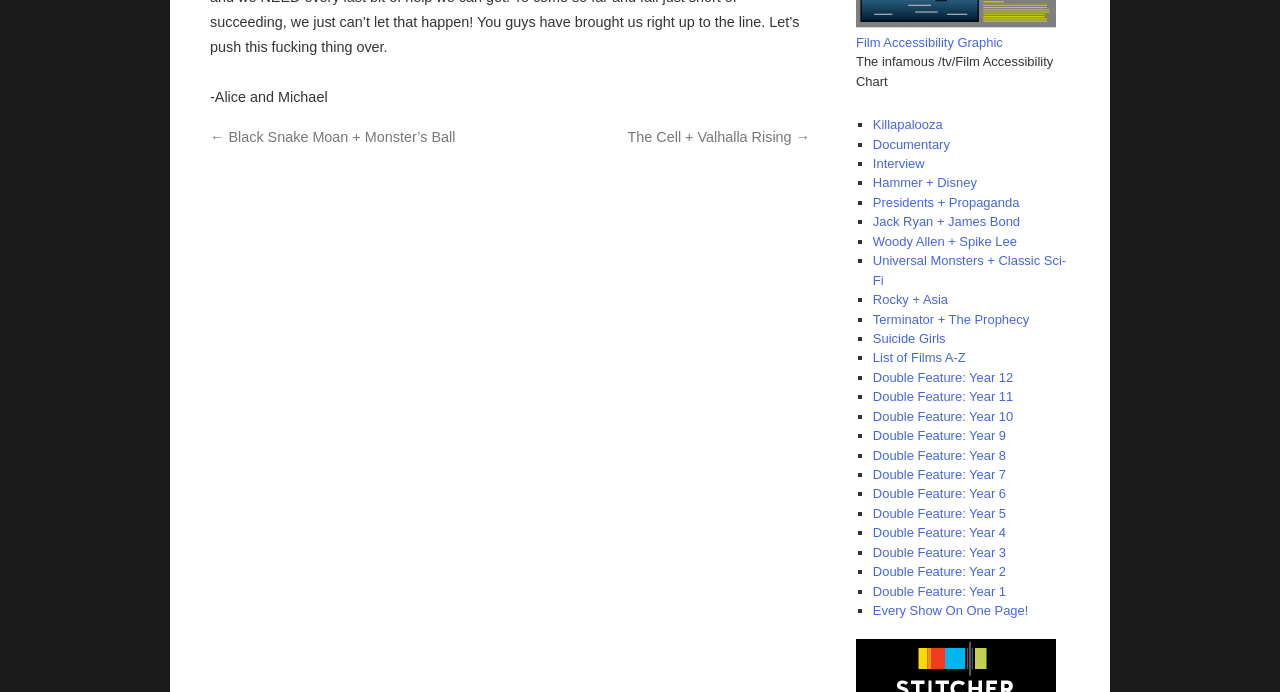Point out the bounding box coordinates of the section to click in order to follow this instruction: "View the Documentary page".

[0.682, 0.197, 0.742, 0.219]